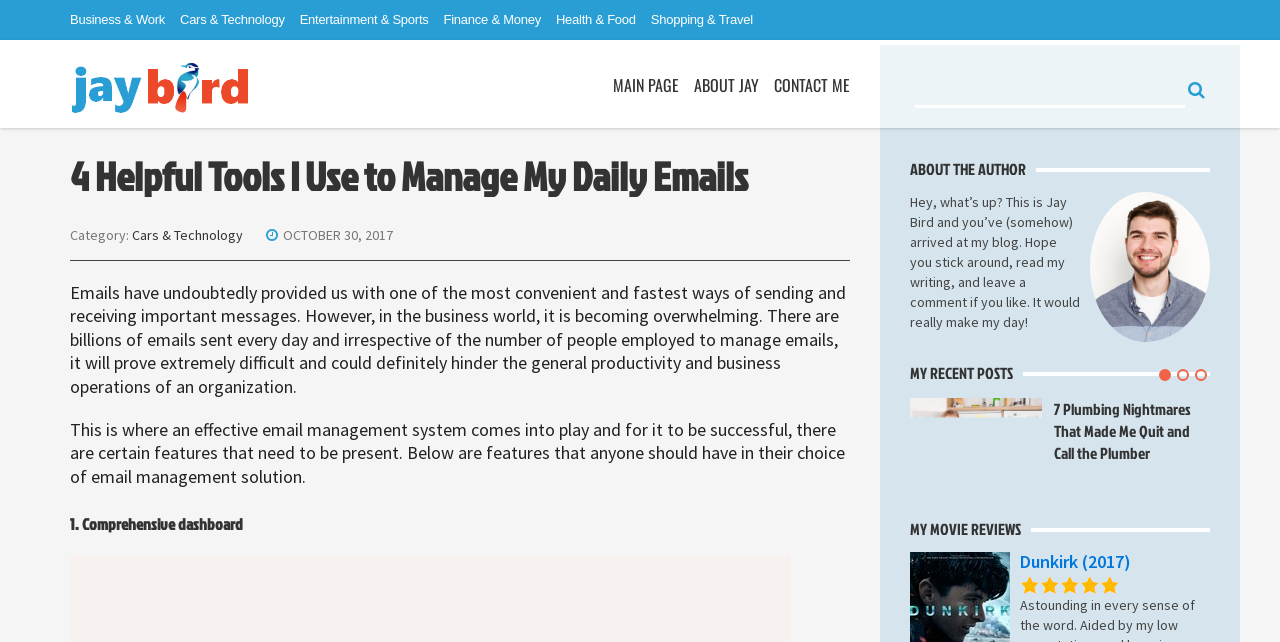Find the bounding box coordinates of the clickable area required to complete the following action: "View movie reviews".

[0.711, 0.807, 0.805, 0.841]